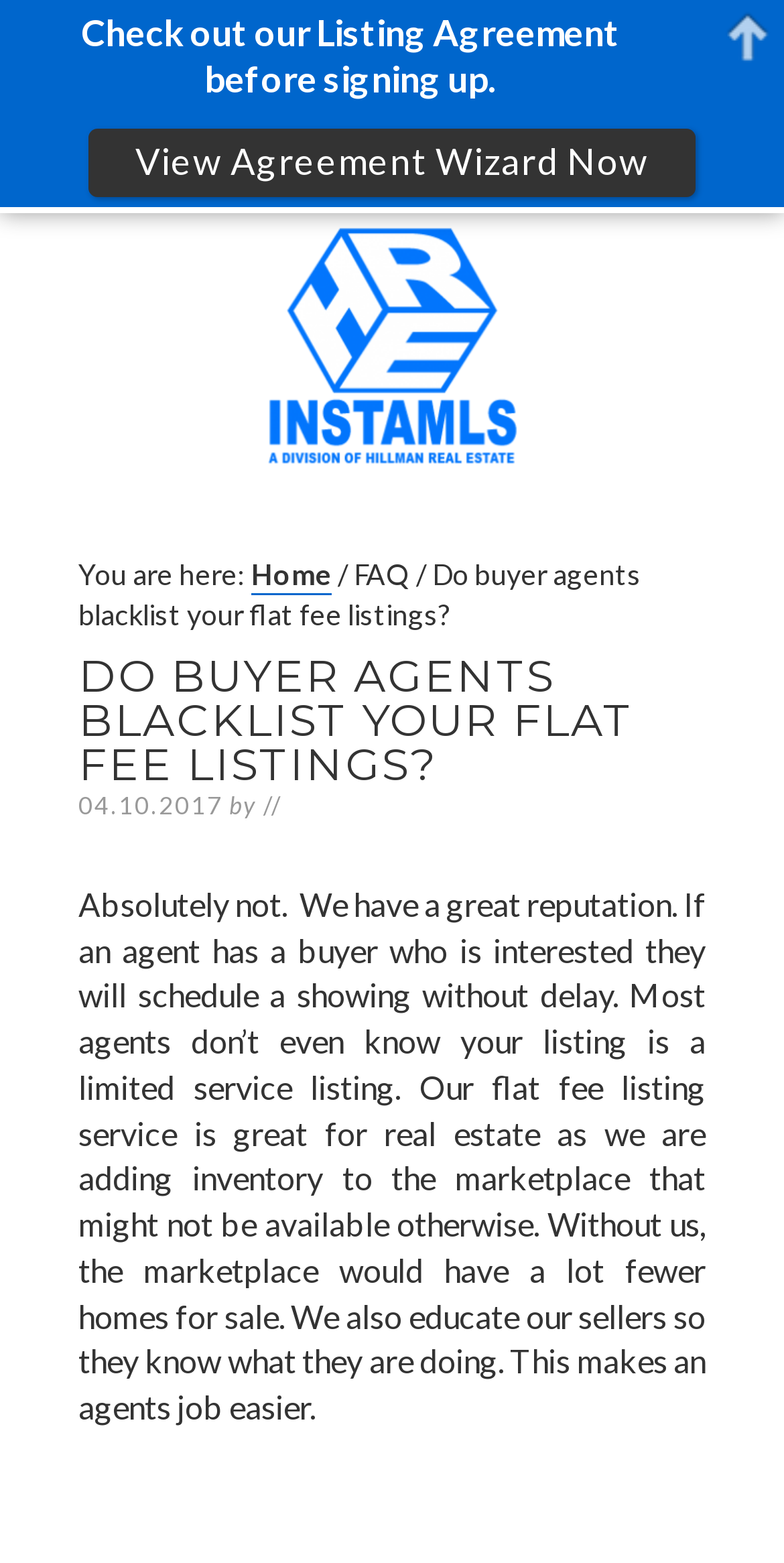What can be done to view the agreement?
Based on the image content, provide your answer in one word or a short phrase.

View Agreement Wizard Now